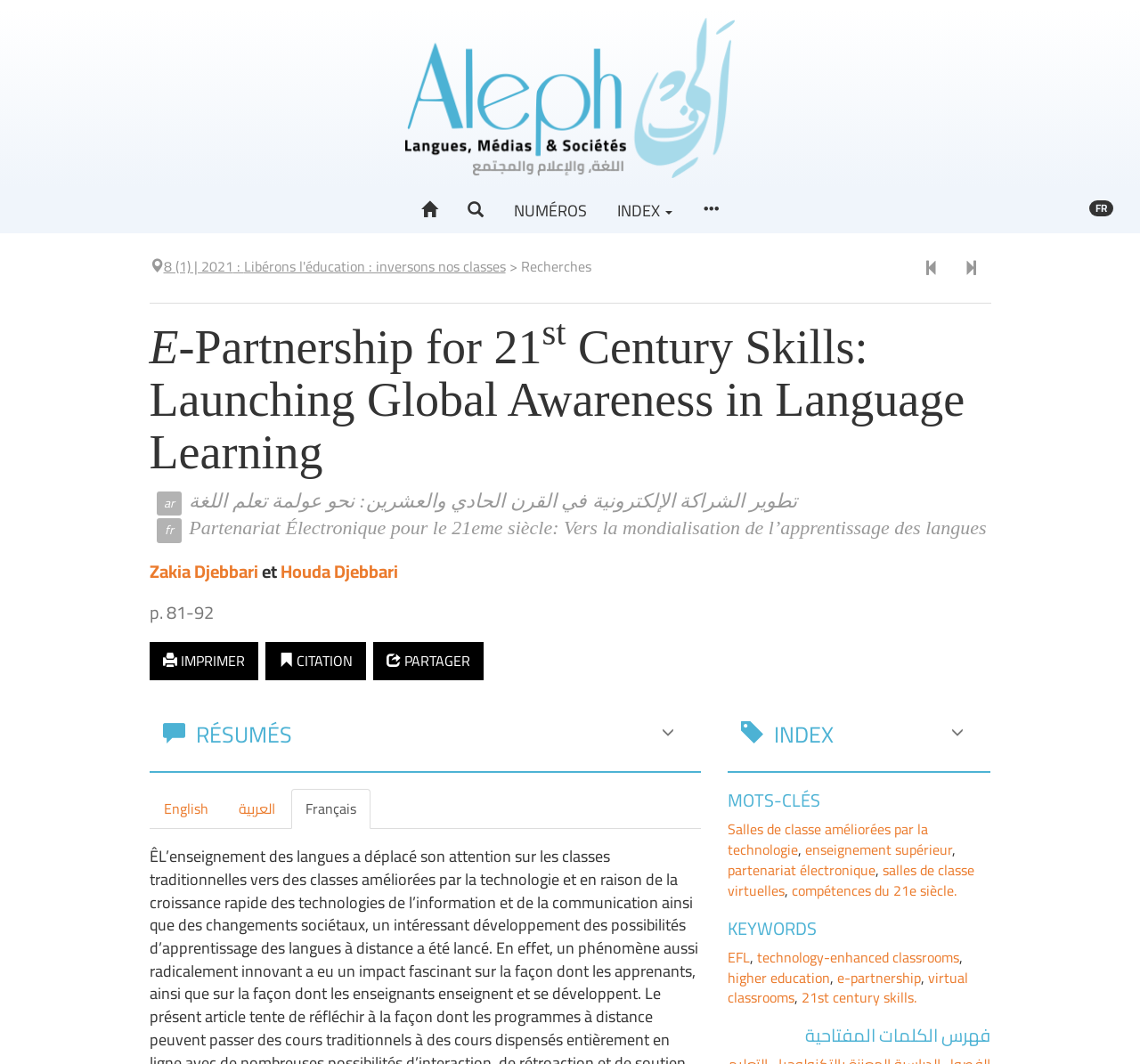Please mark the bounding box coordinates of the area that should be clicked to carry out the instruction: "Click on the 'IMPRIMER' button".

[0.131, 0.603, 0.226, 0.639]